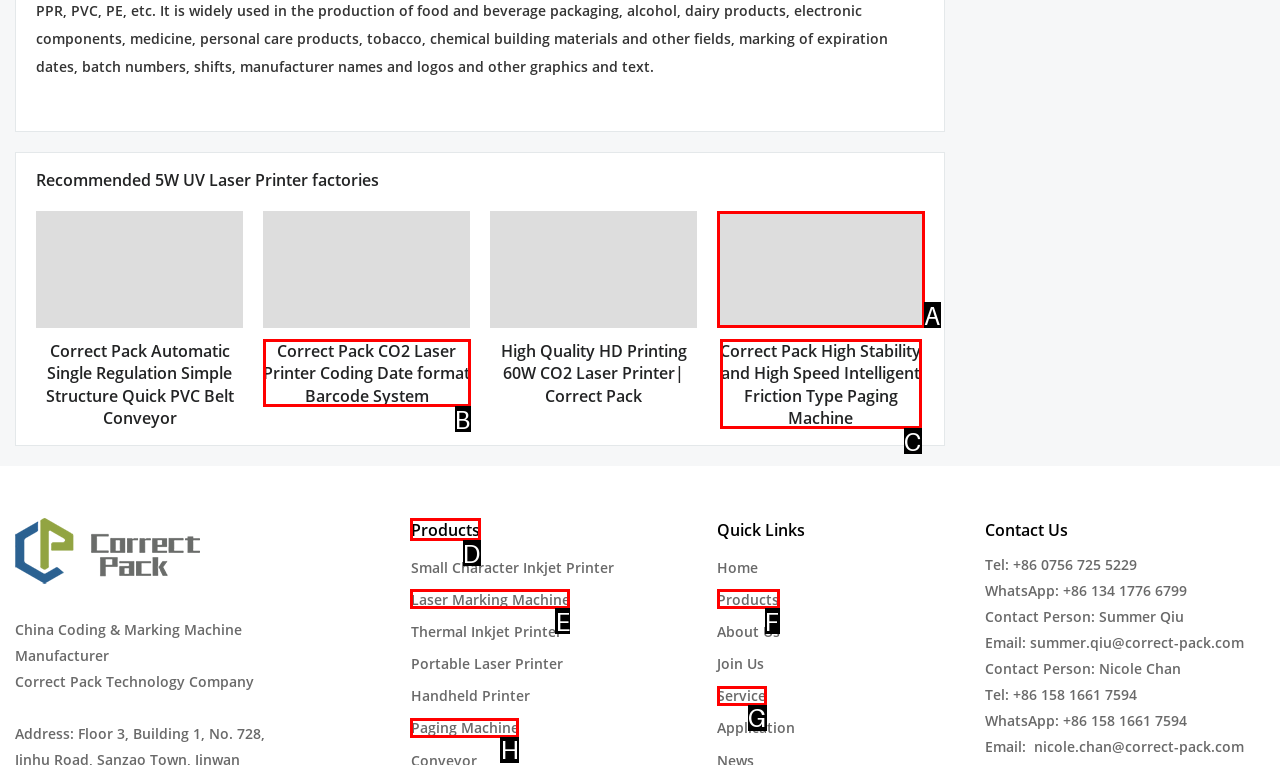Which lettered option should be clicked to perform the following task: View products
Respond with the letter of the appropriate option.

D